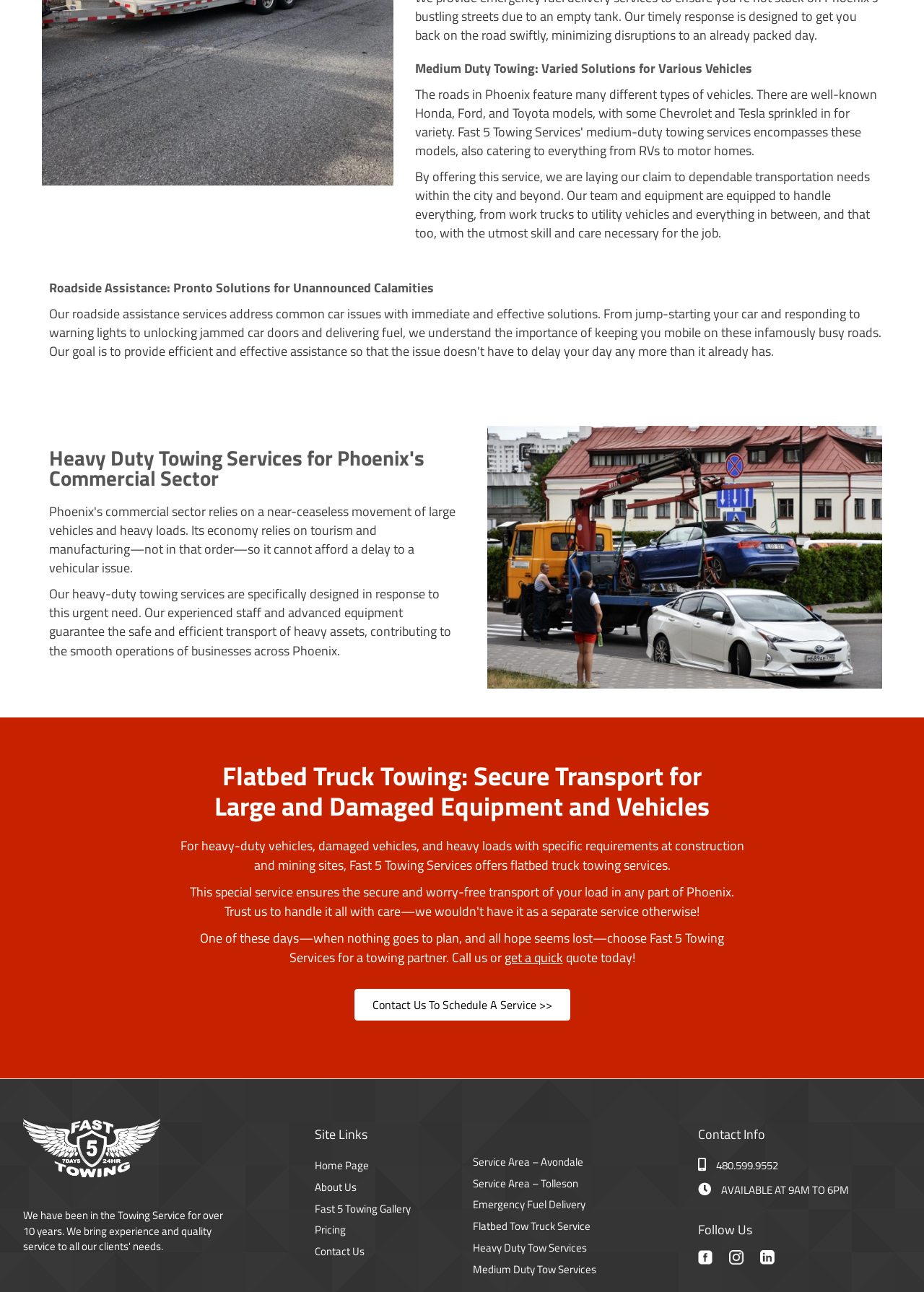Determine the bounding box coordinates for the area that needs to be clicked to fulfill this task: "Visit the Home Page". The coordinates must be given as four float numbers between 0 and 1, i.e., [left, top, right, bottom].

[0.341, 0.896, 0.4, 0.908]